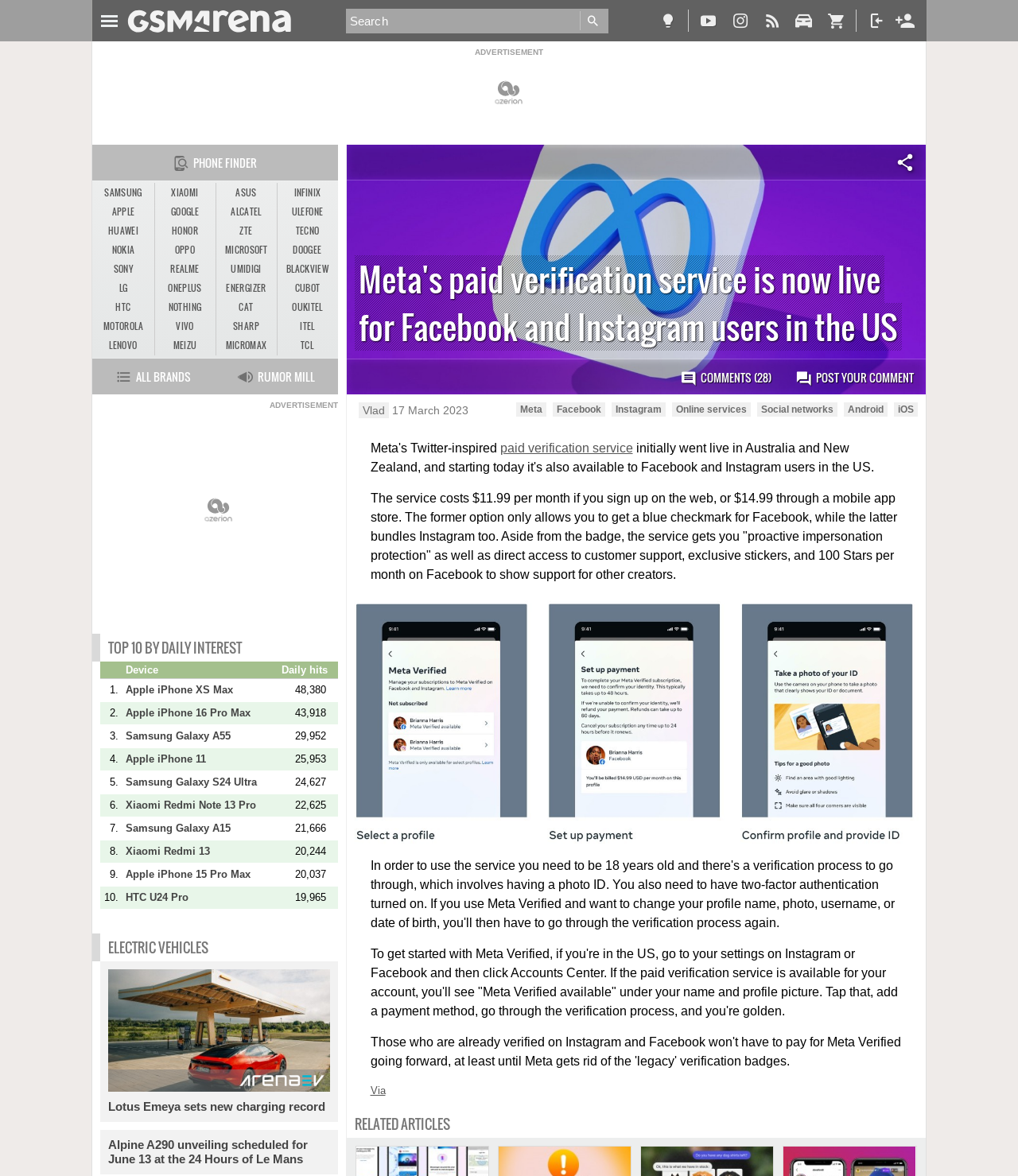Find and extract the text of the primary heading on the webpage.

Meta's paid verification service is now live for Facebook and Instagram users in the US